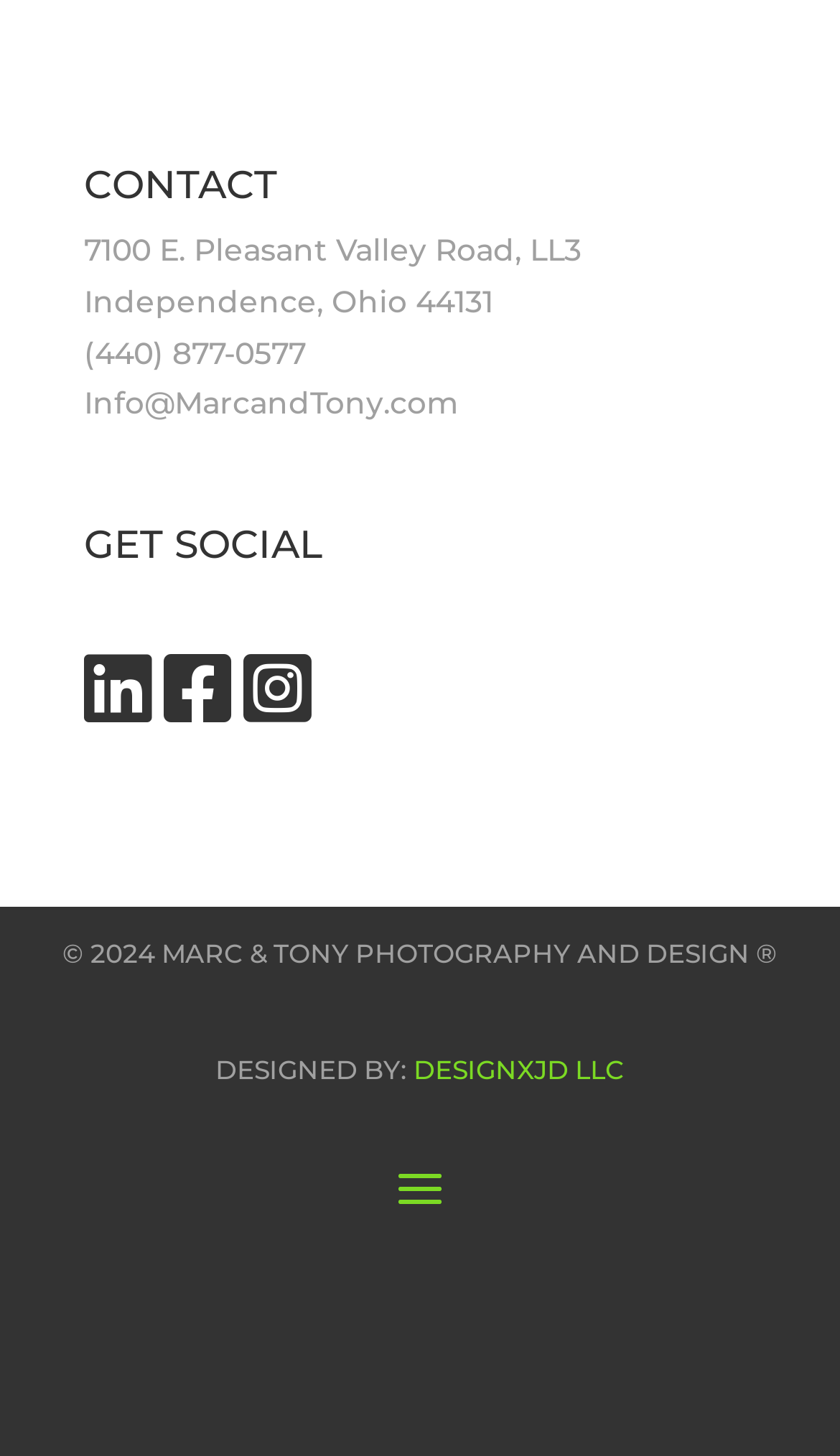What is the phone number of MARC & TONY PHOTOGRAPHY AND DESIGN?
Using the image, answer in one word or phrase.

(440) 877-0577